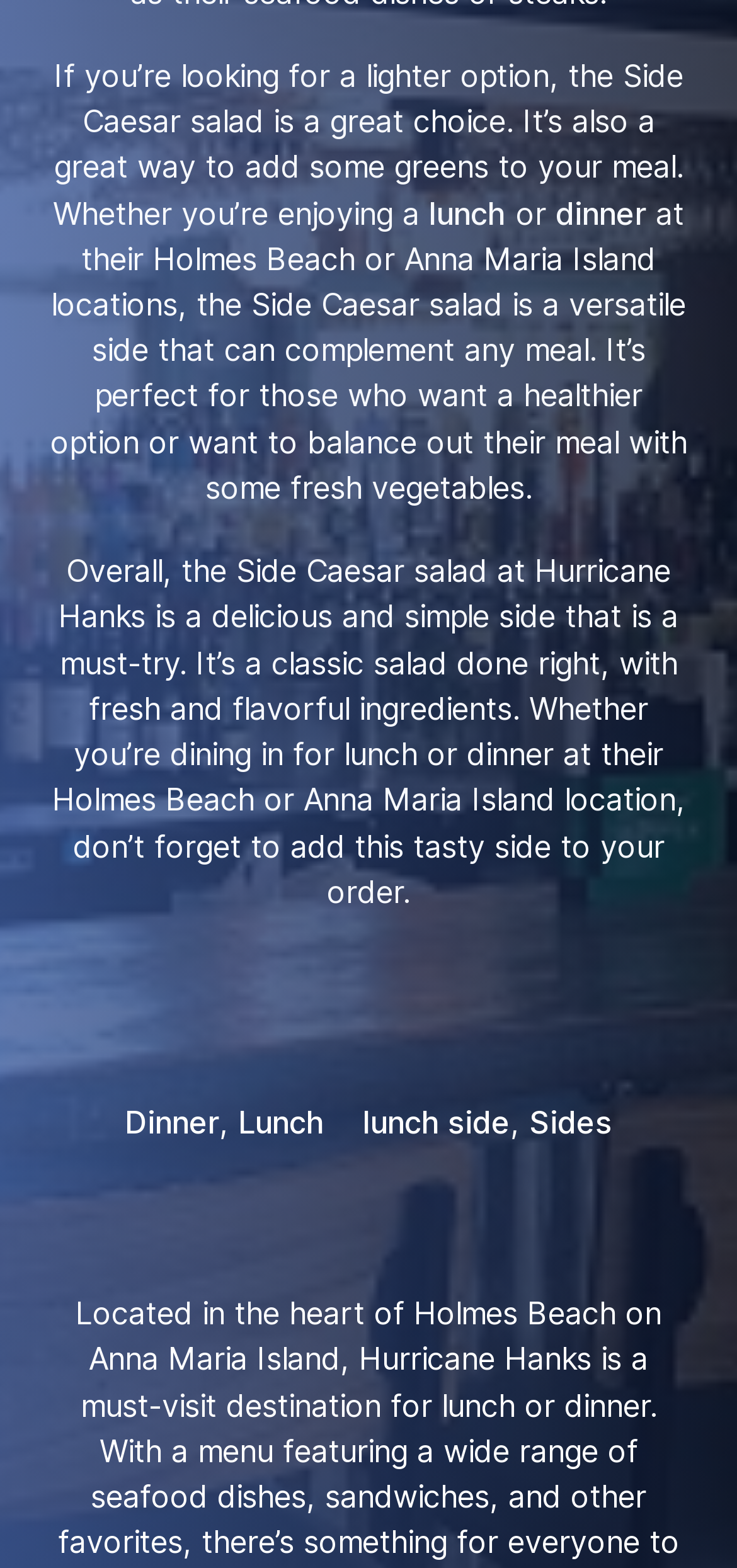Answer the following query concisely with a single word or phrase:
What is the purpose of the Side Caesar salad?

To add greens to the meal